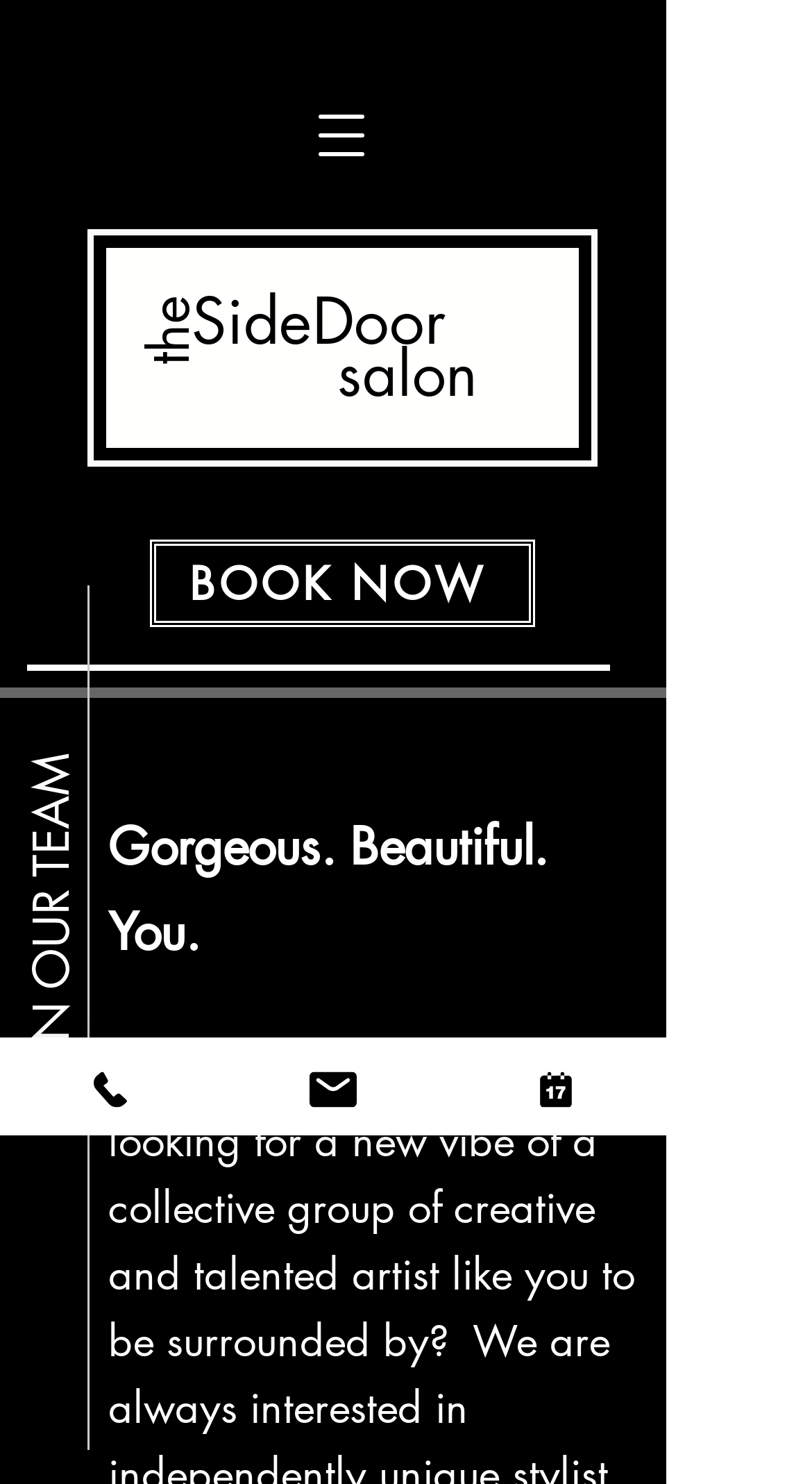Give a one-word or one-phrase response to the question: 
What is the name of the salon?

SideDoor